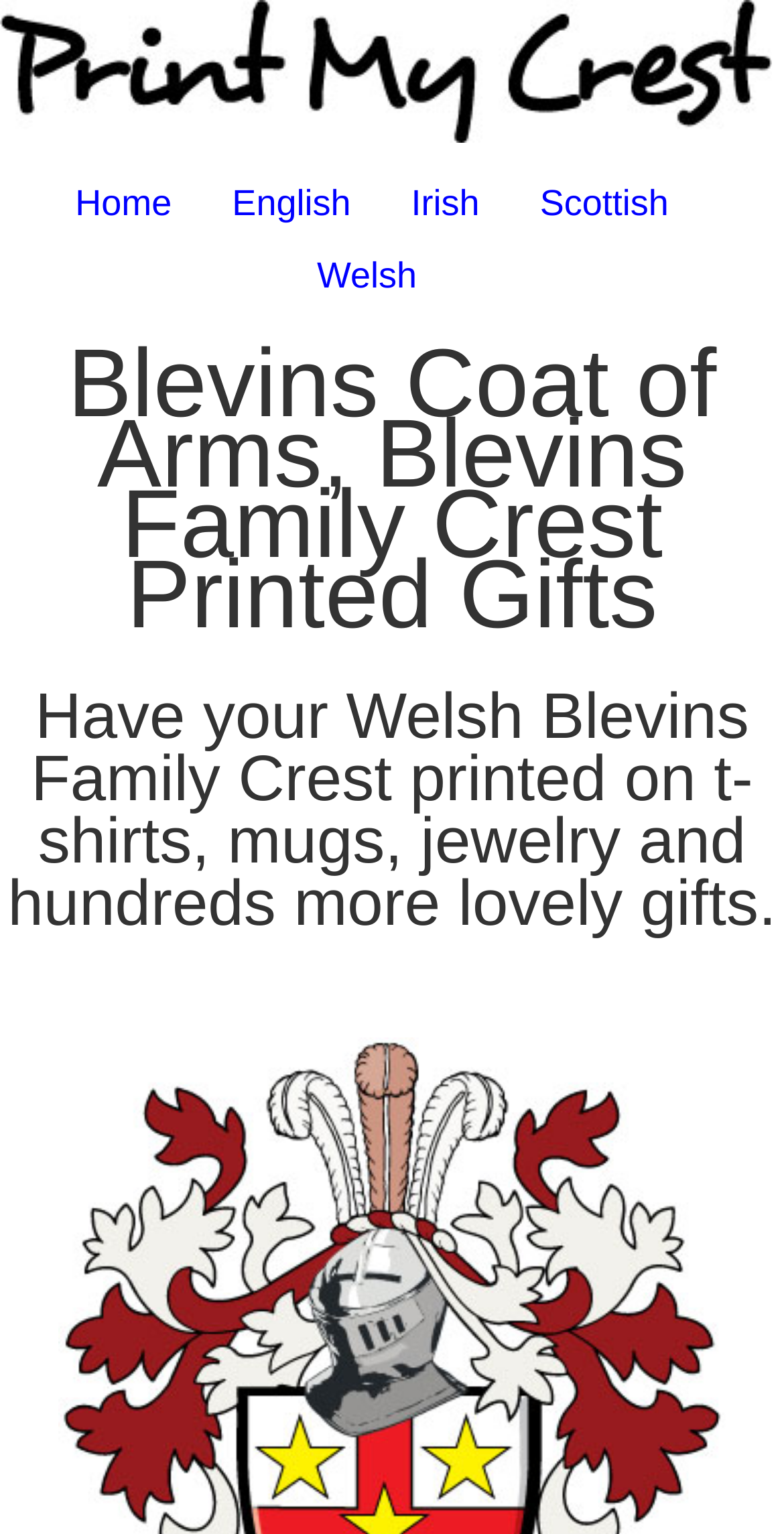Offer a meticulous description of the webpage's structure and content.

The webpage is about Blevins Coat of Arms and Family Crest, offering printed gifts. At the top, there is a logo of "Print My Crest dot com" accompanied by a navigation menu with links to "Home", "English", "Irish", "Scottish", and "Welsh". Below the logo, there is a header that reads "Blevins Coat of Arms, Blevins Family Crest Printed Gifts". 

Underneath the header, there is a brief description stating "Have your Welsh Blevins Family Crest printed on t-shirts, mugs, jewelry and hundreds more lovely gifts." The logo and navigation menu take up the top portion of the page, while the header and description occupy the middle section.